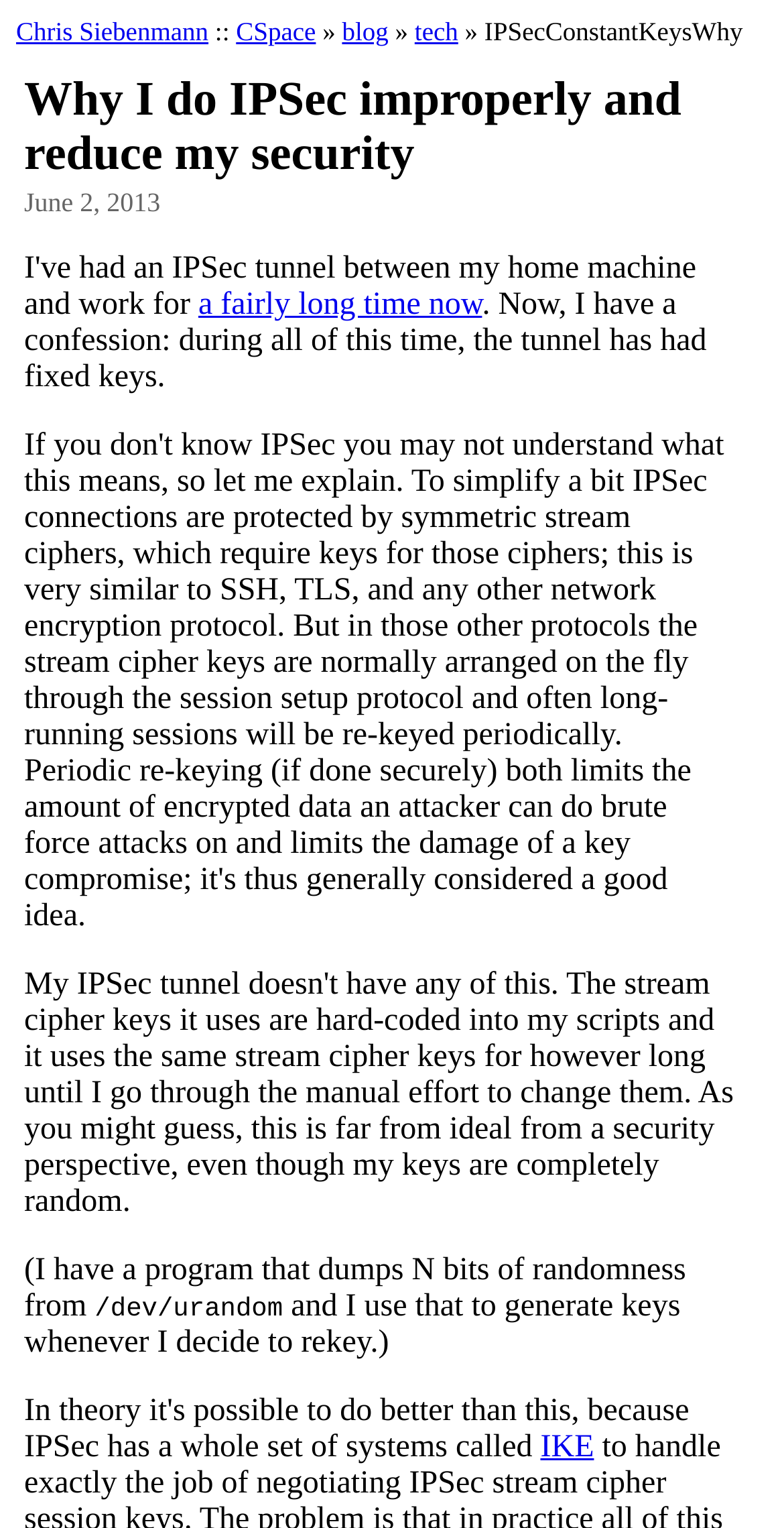Identify the bounding box of the HTML element described here: "a fairly long time now". Provide the coordinates as four float numbers between 0 and 1: [left, top, right, bottom].

[0.253, 0.189, 0.615, 0.211]